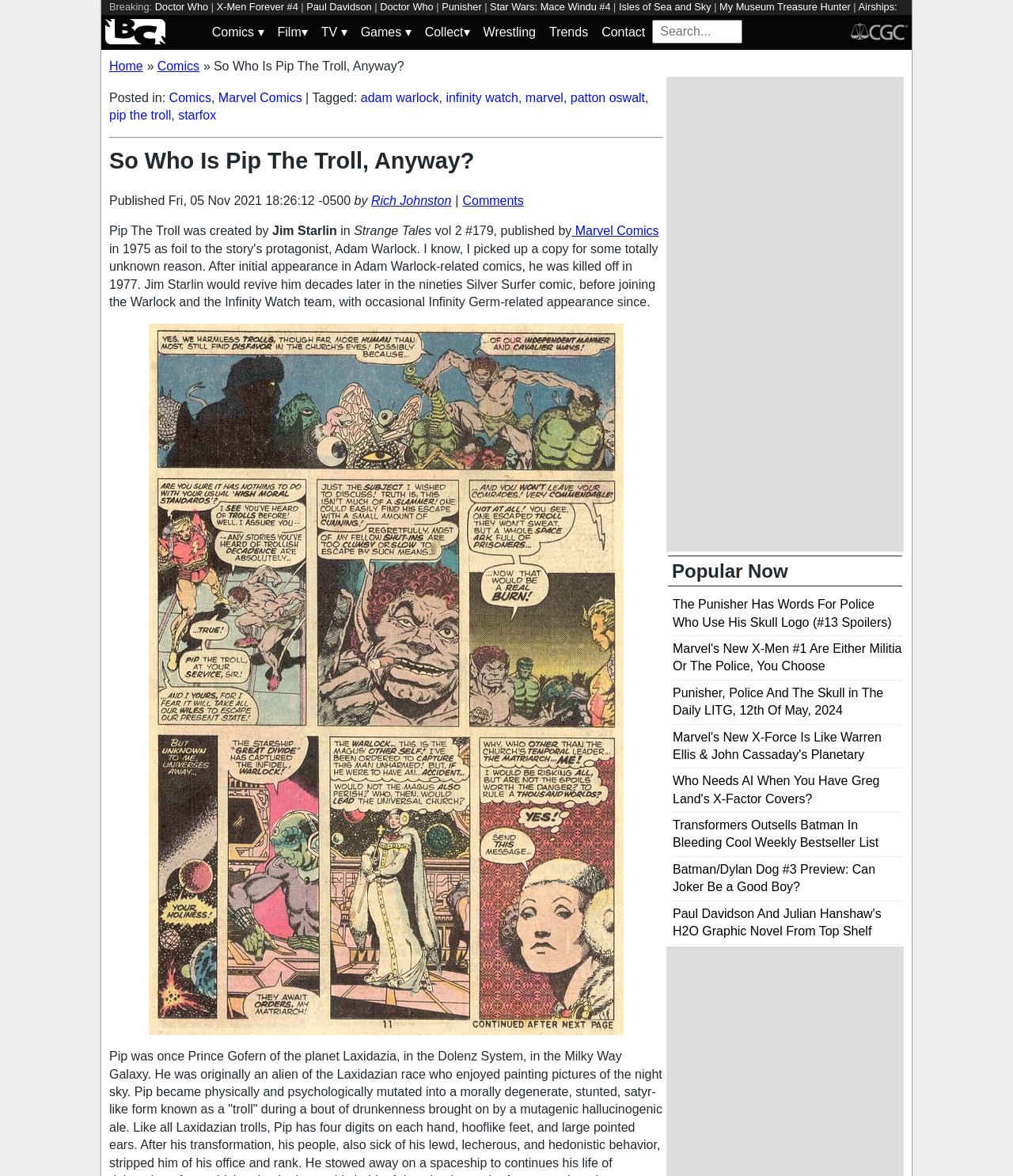Find the bounding box coordinates for the element that must be clicked to complete the instruction: "Click on the 'Comics' link". The coordinates should be four float numbers between 0 and 1, indicated as [left, top, right, bottom].

[0.155, 0.05, 0.197, 0.062]